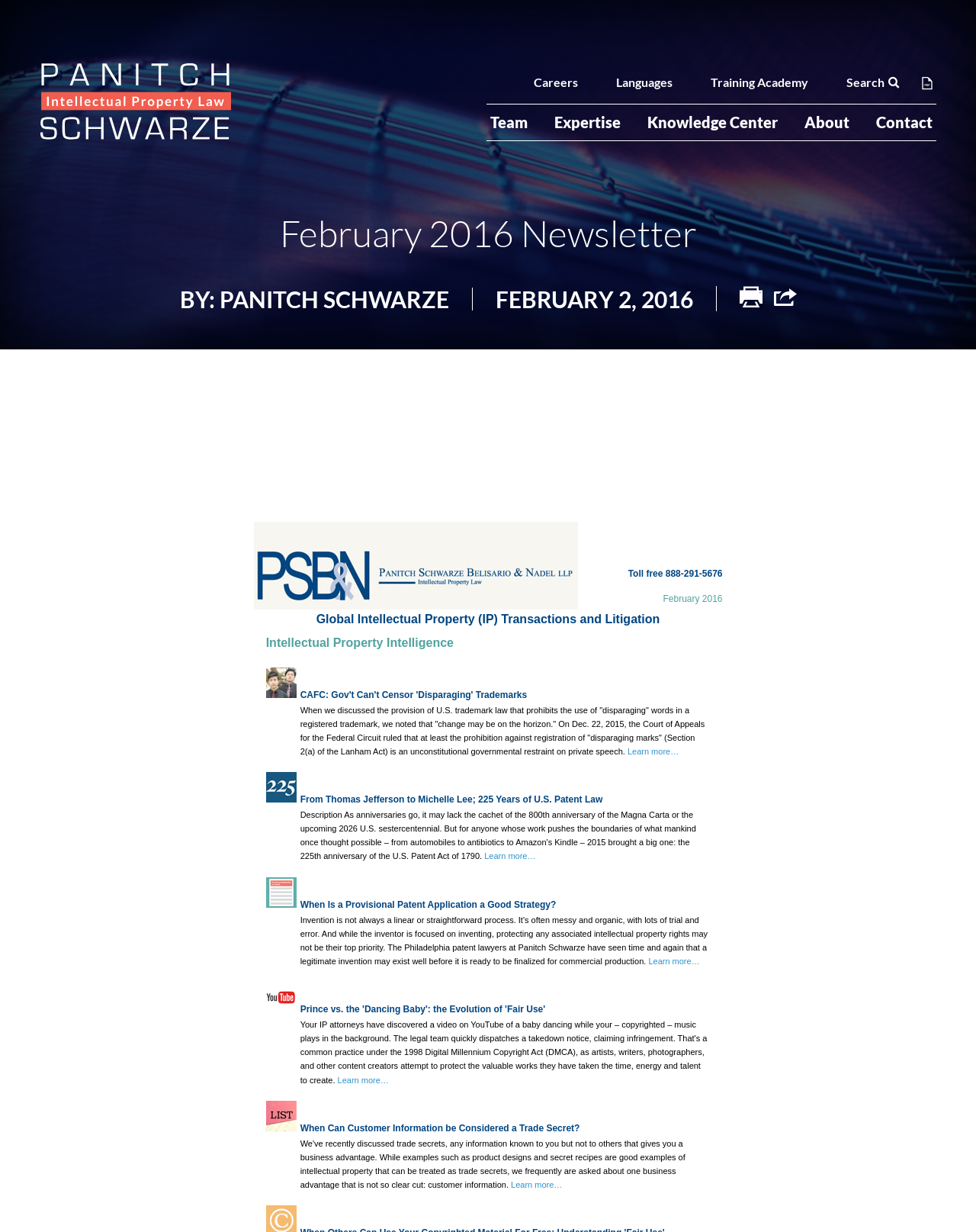Please provide a one-word or short phrase answer to the question:
What is the name of the law firm?

Panitch Schwarze Belisario & Nadel LLP